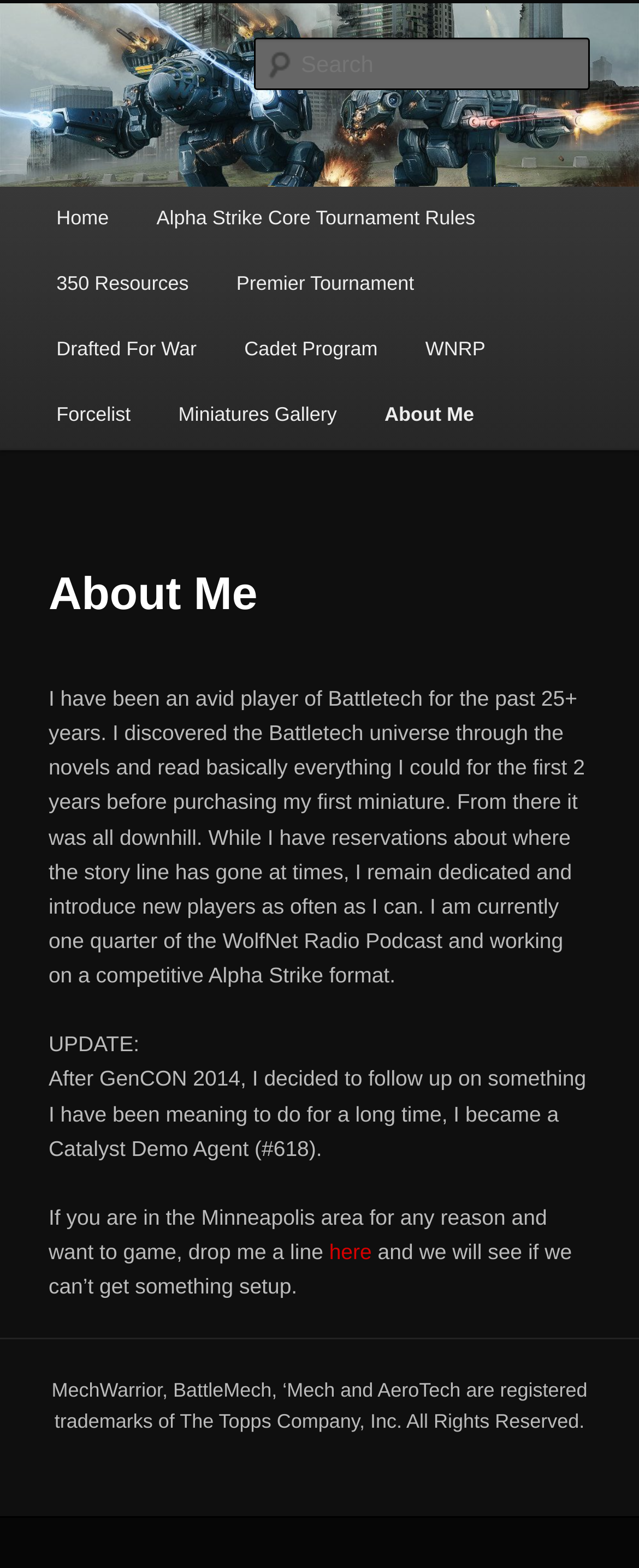Refer to the image and provide a thorough answer to this question:
What is the author's role in the WolfNet Radio Podcast?

The author's role in the WolfNet Radio Podcast can be determined by reading the StaticText element with the text 'I am currently one quarter of the WolfNet Radio Podcast...' which is located in the main content area of the webpage.